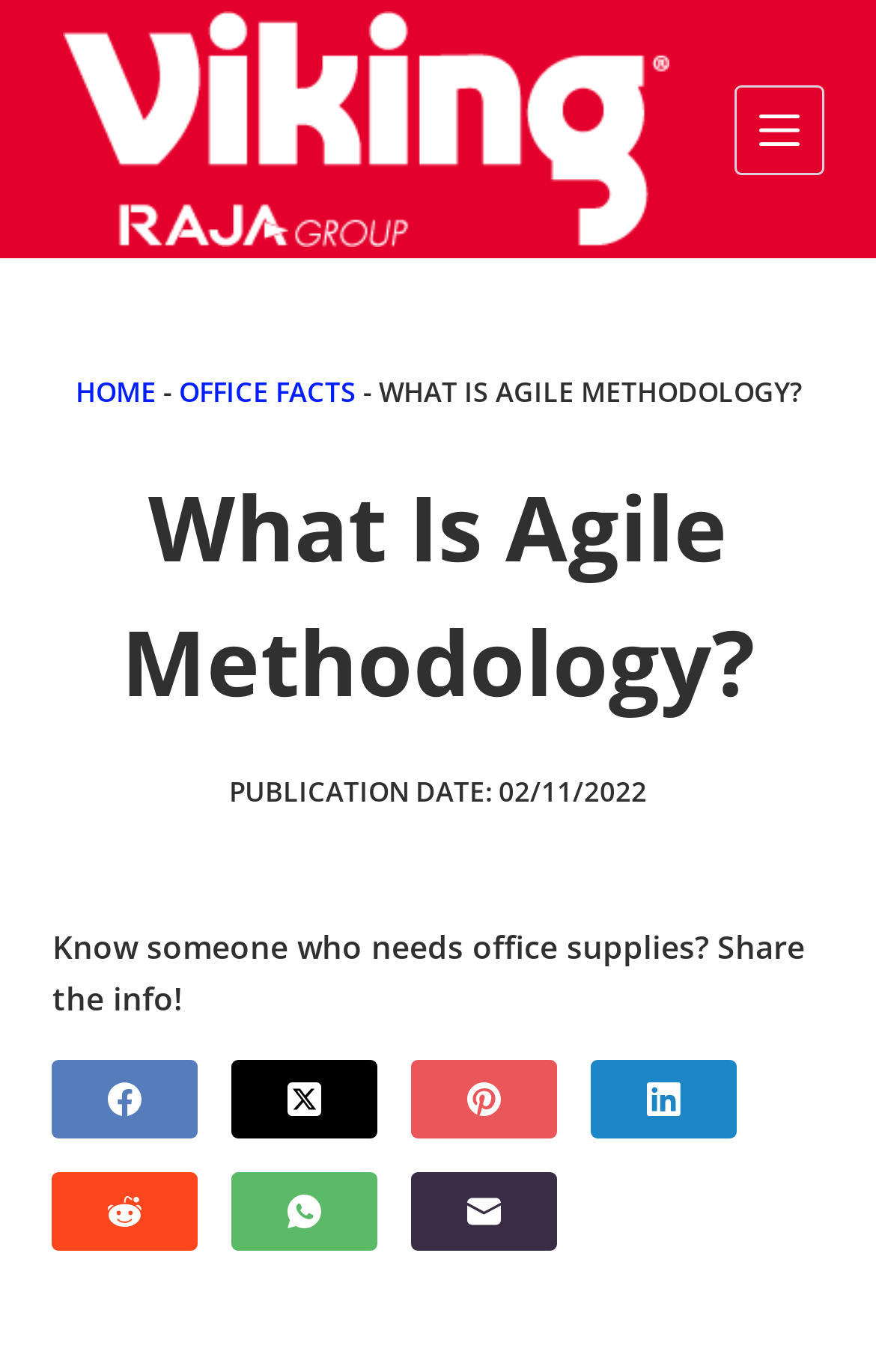Please specify the bounding box coordinates of the clickable region to carry out the following instruction: "Share on Facebook". The coordinates should be four float numbers between 0 and 1, in the format [left, top, right, bottom].

[0.06, 0.772, 0.227, 0.829]